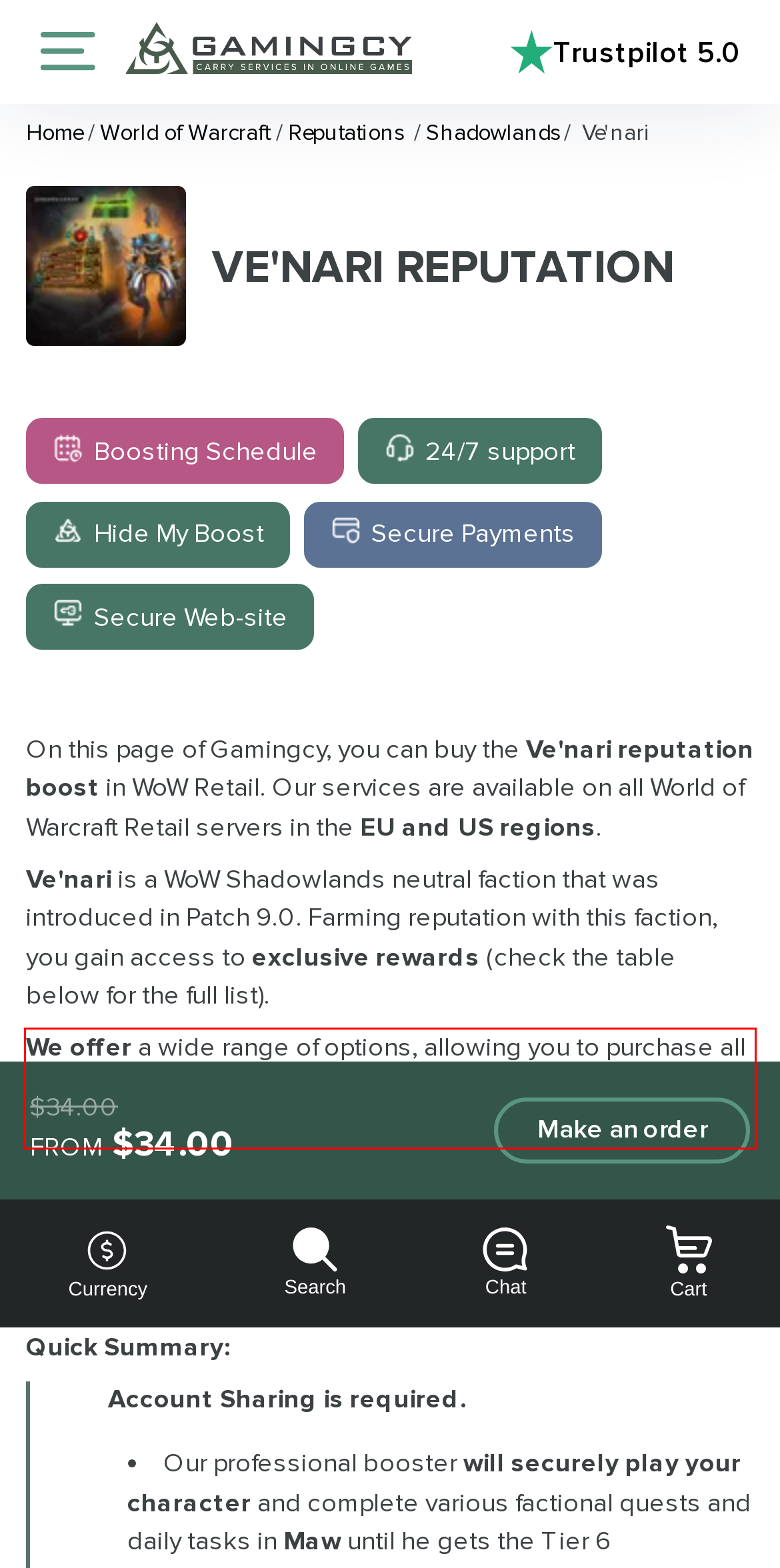You are given a webpage screenshot with a red bounding box around a UI element. Extract and generate the text inside this red bounding box.

We offer a wide range of options, allowing you to purchase all kinds of Ve'nari rep: from Dubious to Appreciative, or any other rank upgrade, including Paragon.